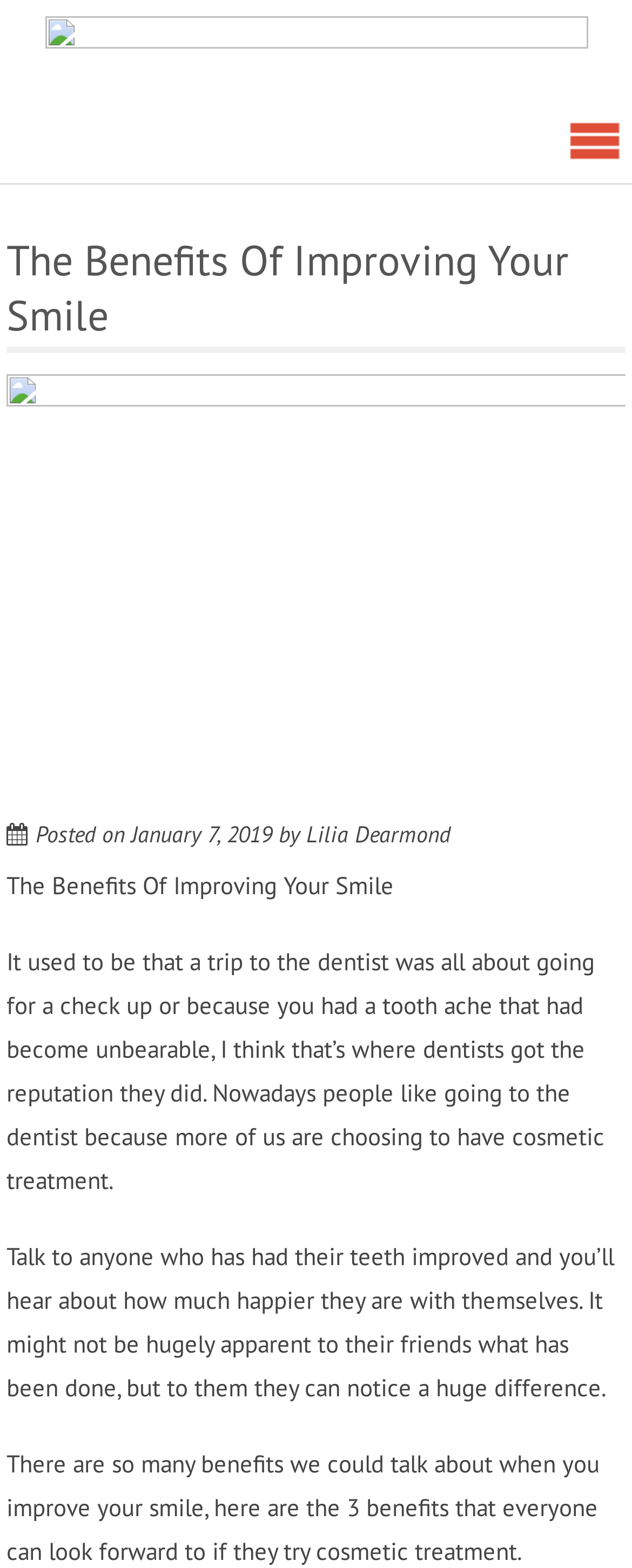Extract the primary header of the webpage and generate its text.

The Social Newspaper